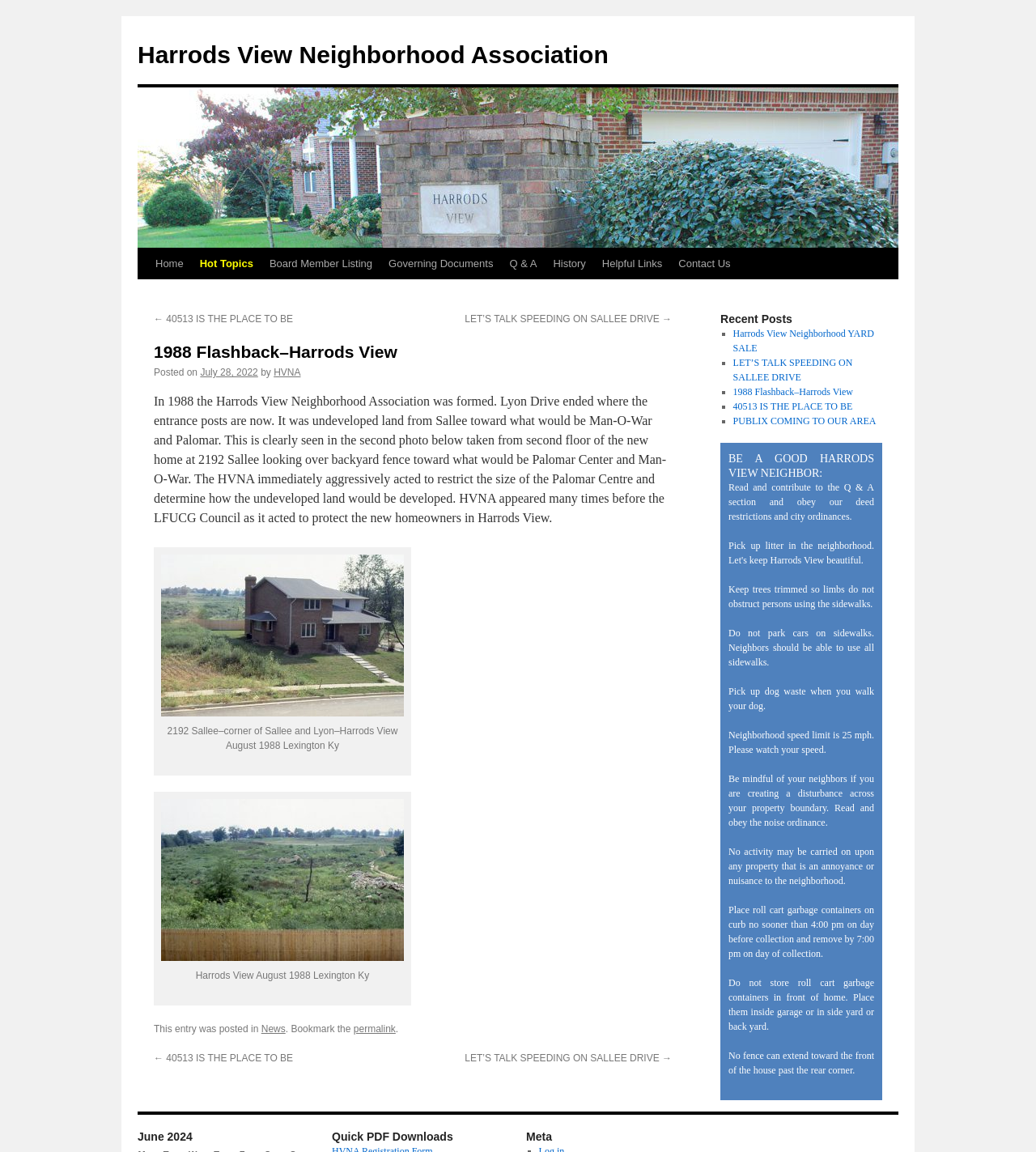Identify the text that serves as the heading for the webpage and generate it.

1988 Flashback–Harrods View